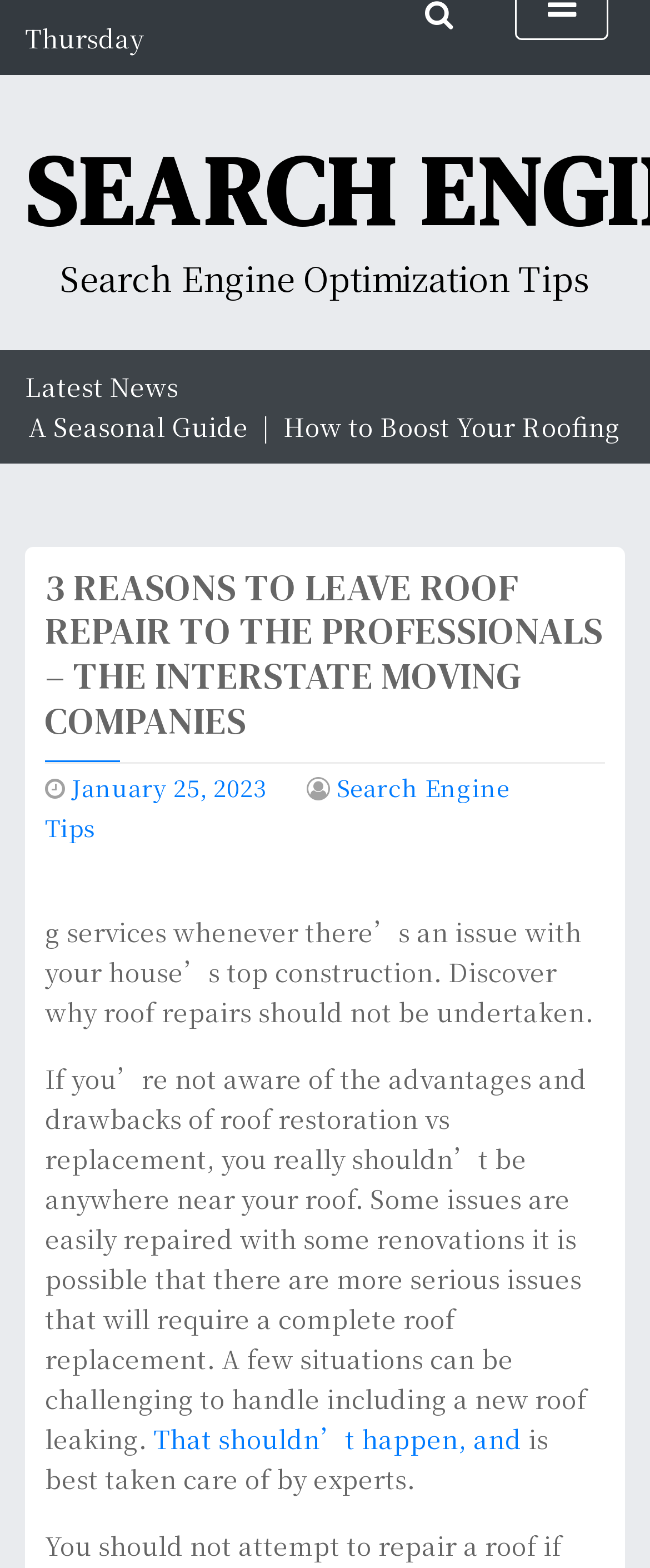Please extract the title of the webpage.

SEARCH ENGINE TIPS